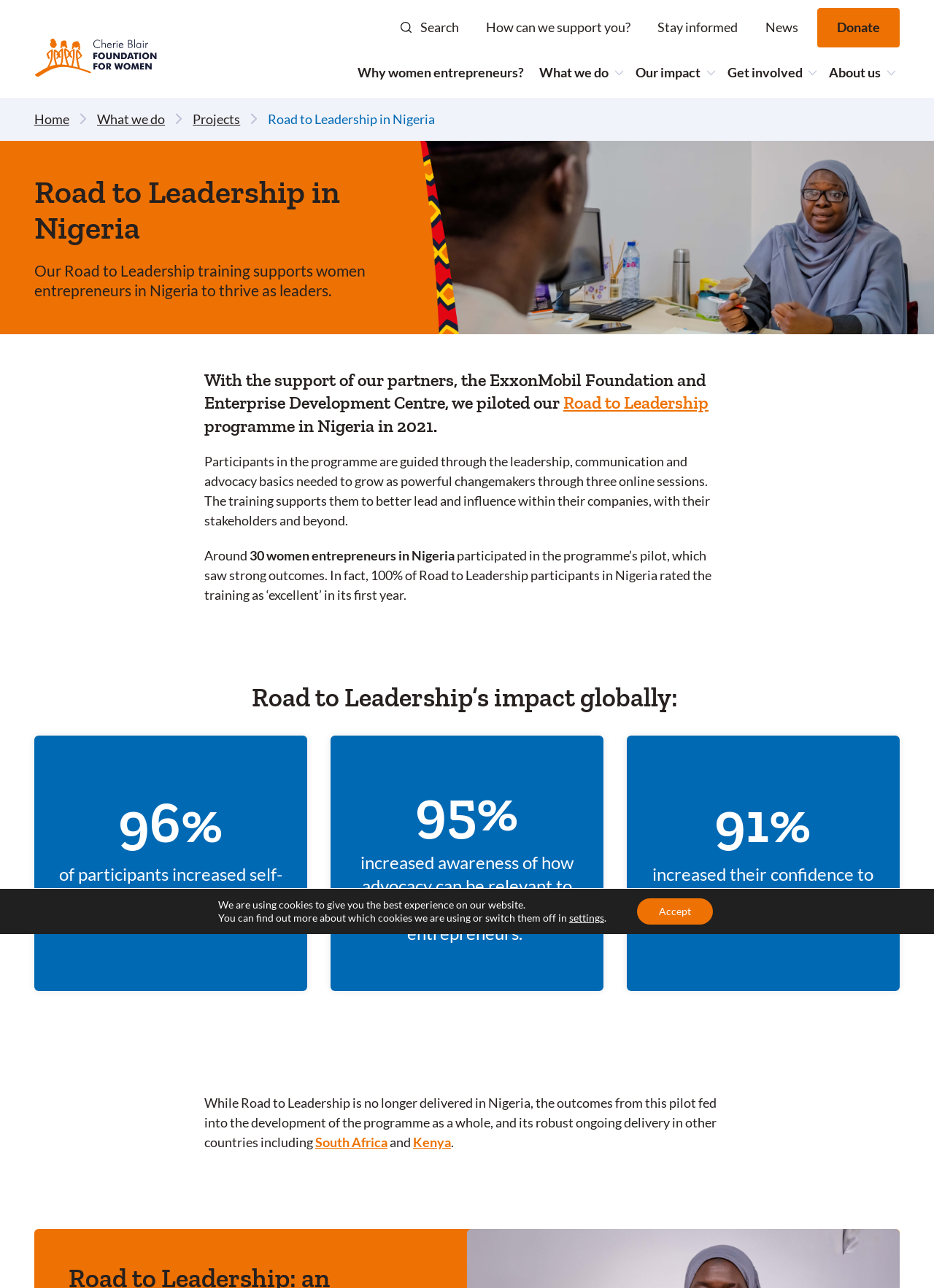Give a detailed overview of the webpage's appearance and contents.

The webpage is about the "Road to Leadership" training program, specifically its implementation in Nigeria. At the top, there is a navigation bar with links to "Home", "What we do", "Projects", and other sections. Below this, there is a heading that reads "Road to Leadership in Nigeria" and a brief description of the program, which supports women entrepreneurs in Nigeria to thrive as leaders.

On the left side, there is a logo with a link to the homepage. Below this, there are links to "Why women entrepreneurs?", "What we do", "Our impact", "Get involved", and "About us". 

The main content of the page is divided into sections. The first section describes the program's pilot in Nigeria, which was supported by the ExxonMobil Foundation and Enterprise Development Centre. It mentions that around 30 women entrepreneurs participated in the program, and 100% of them rated the training as "excellent".

The next section highlights the program's impact globally, with statistics showing that 96% of participants increased self-awareness about their own leadership styles, 95% increased awareness of how advocacy can be relevant to address barriers they face as entrepreneurs, and 91% increased their confidence to promote and pitch their business.

The final section mentions that while the program is no longer delivered in Nigeria, the outcomes from the pilot fed into the development of the program as a whole, and it is now being delivered in other countries, including South Africa and Kenya.

At the bottom of the page, there is a GDPR cookie banner with a message about the use of cookies and options to switch them off or adjust settings.